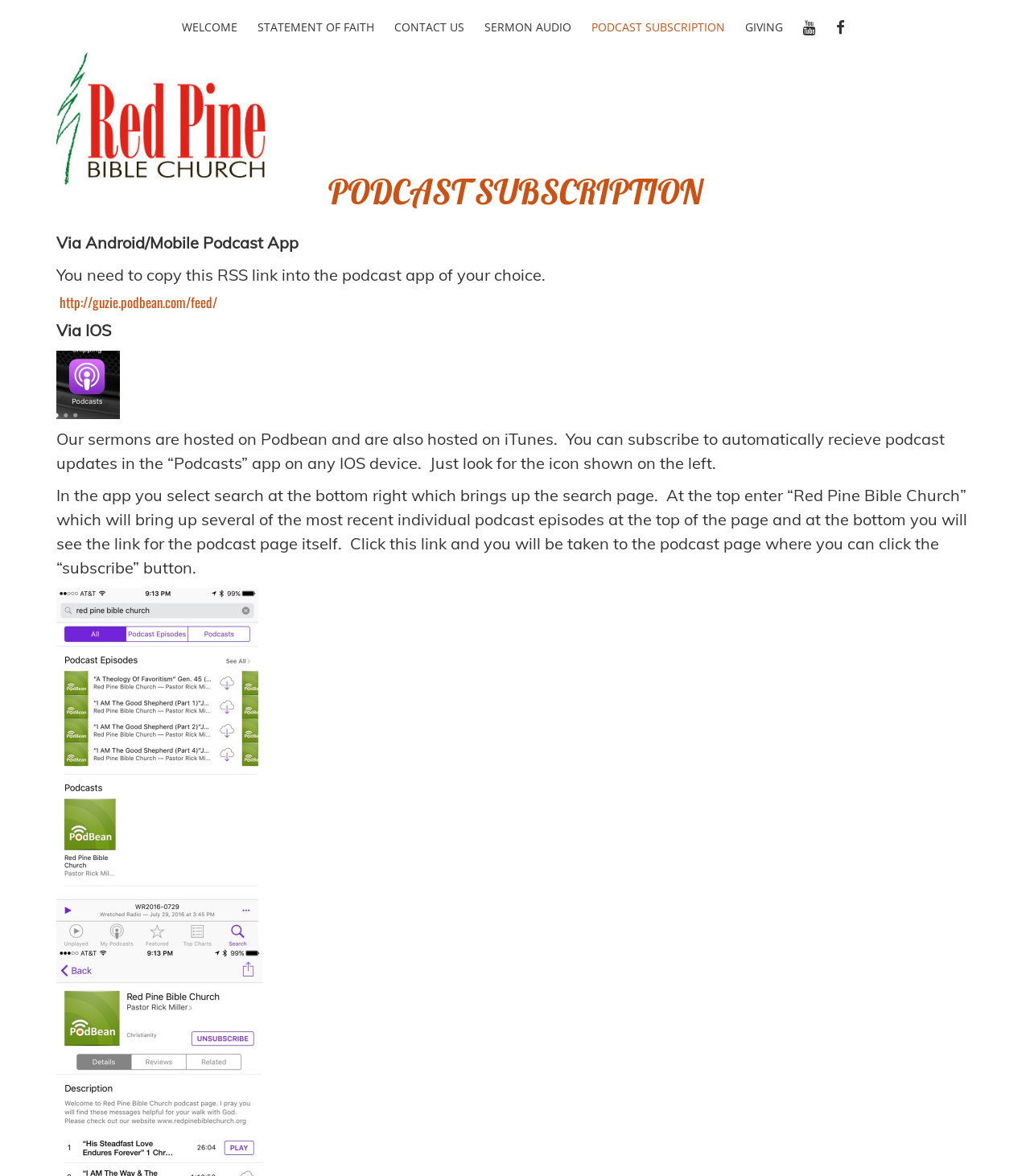Please find the bounding box coordinates (top-left x, top-left y, bottom-right x, bottom-right y) in the screenshot for the UI element described as follows: http://guzie.podbean.com/feed/

[0.058, 0.249, 0.211, 0.266]